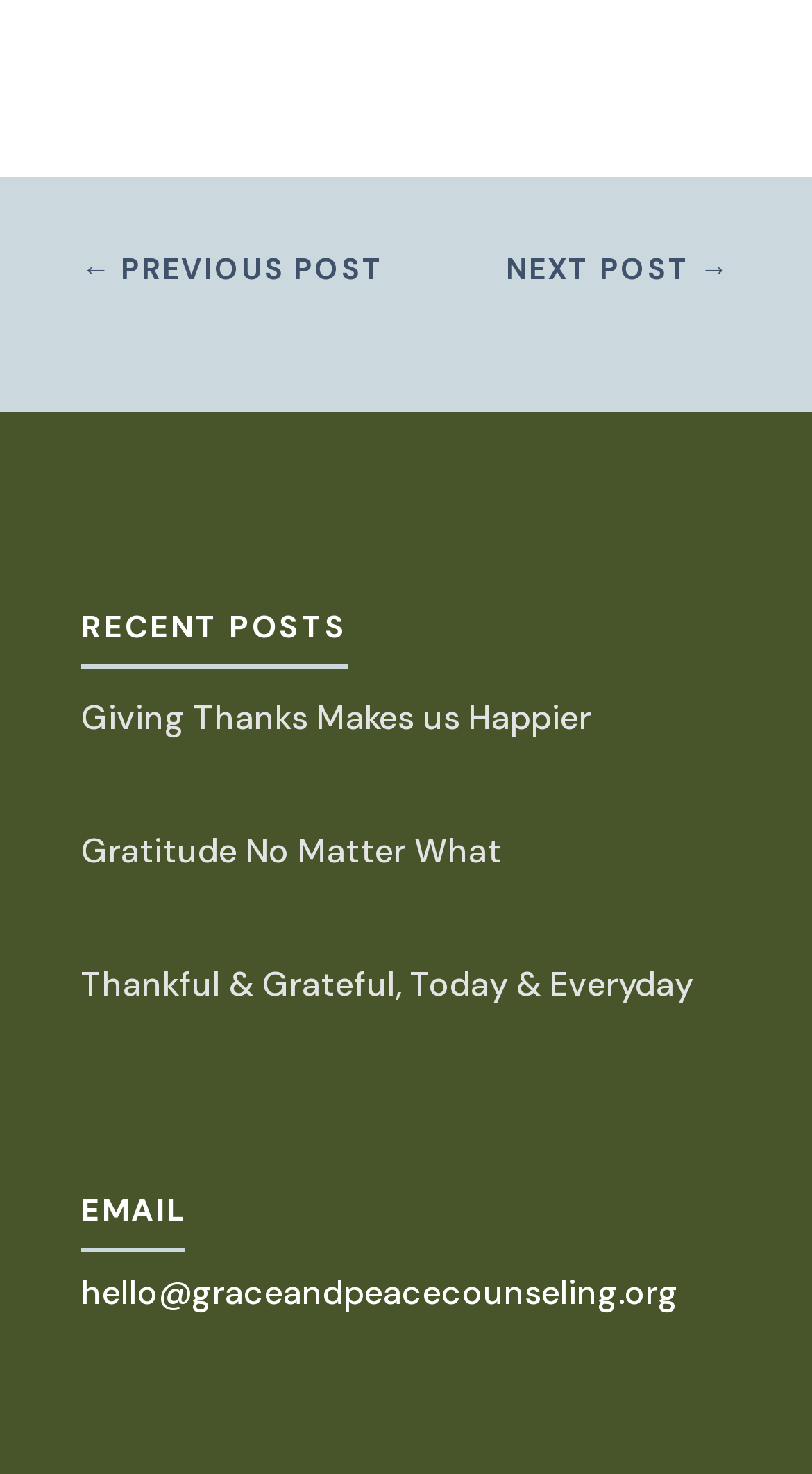Using a single word or phrase, answer the following question: 
What is the topic of the recent posts?

Gratitude and thankfulness